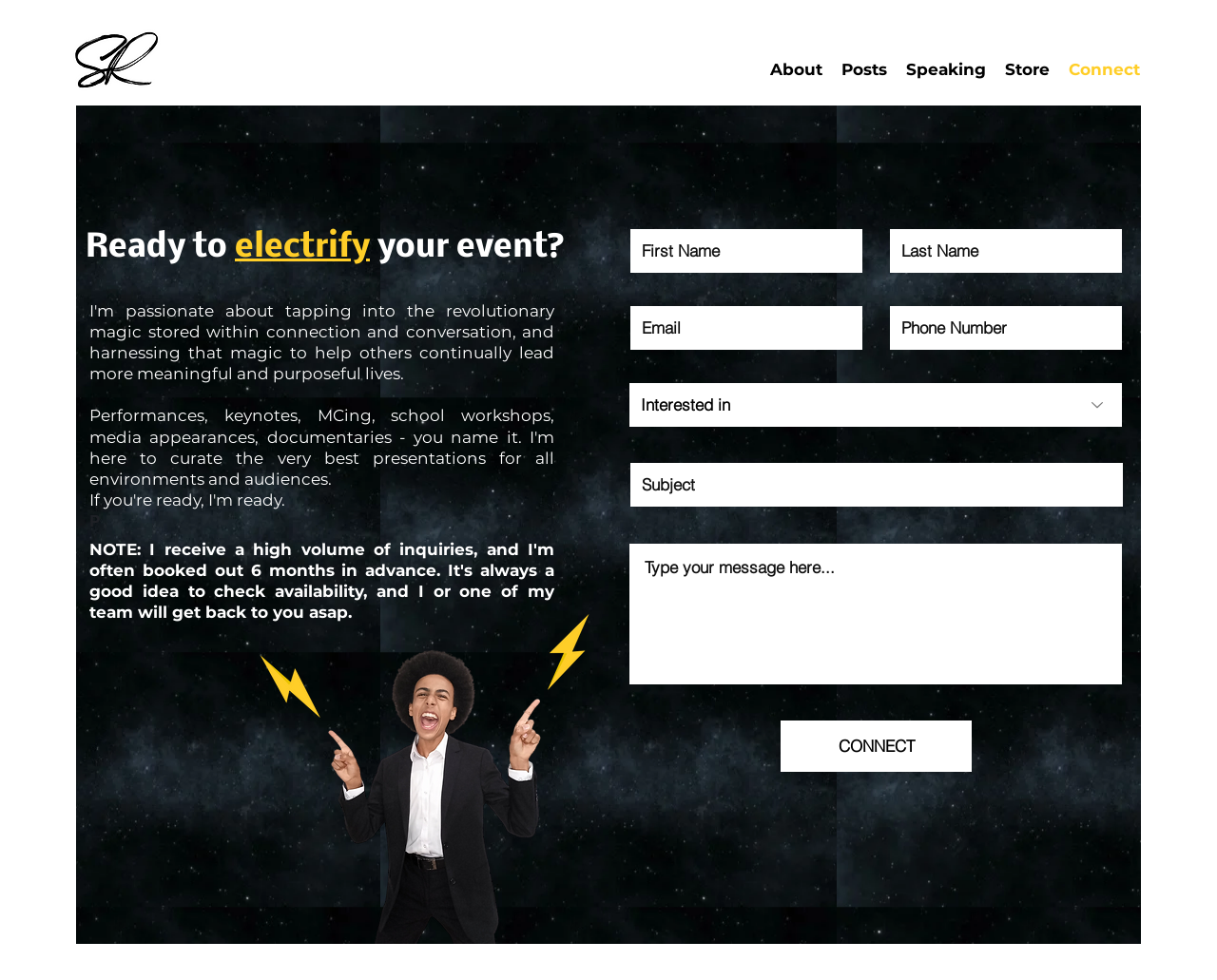Please determine the bounding box coordinates of the clickable area required to carry out the following instruction: "Click the SR LOGO". The coordinates must be four float numbers between 0 and 1, represented as [left, top, right, bottom].

[0.055, 0.029, 0.139, 0.094]